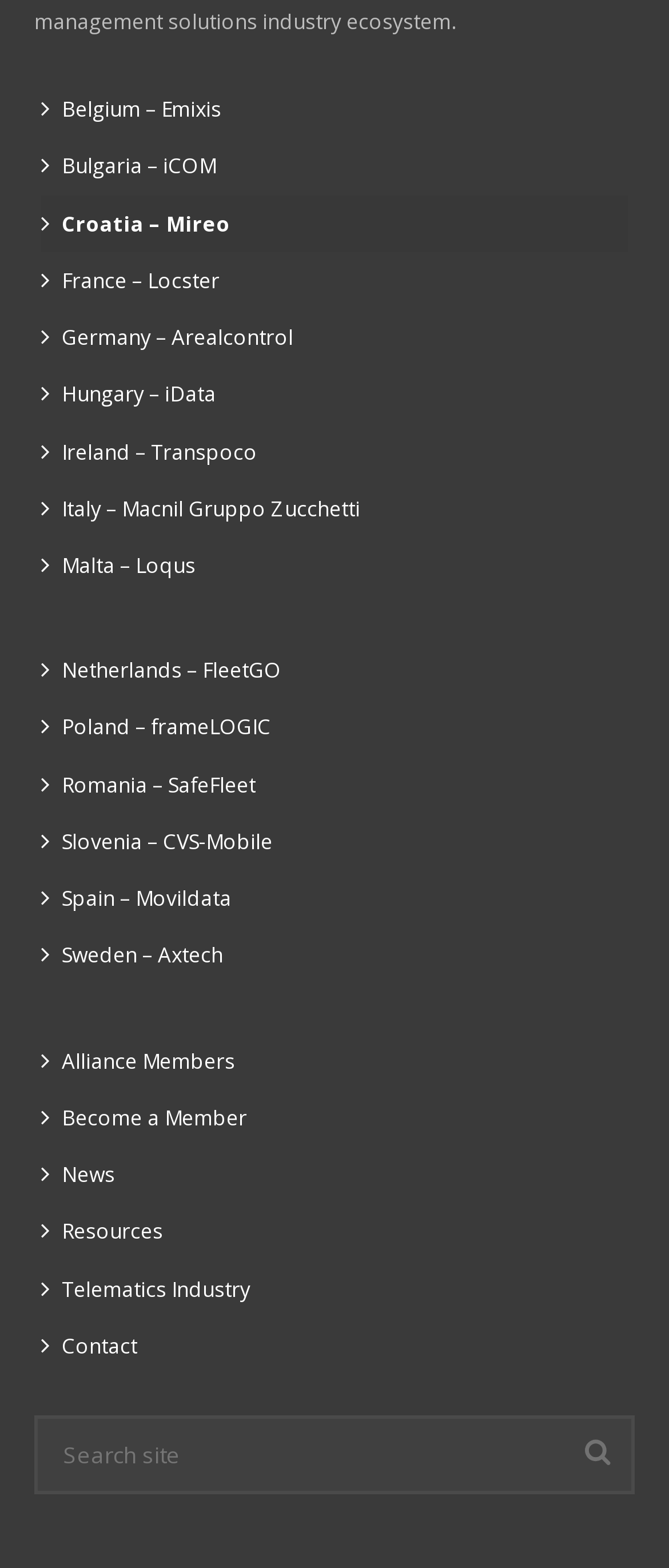Please specify the bounding box coordinates for the clickable region that will help you carry out the instruction: "View News".

[0.062, 0.731, 0.938, 0.767]